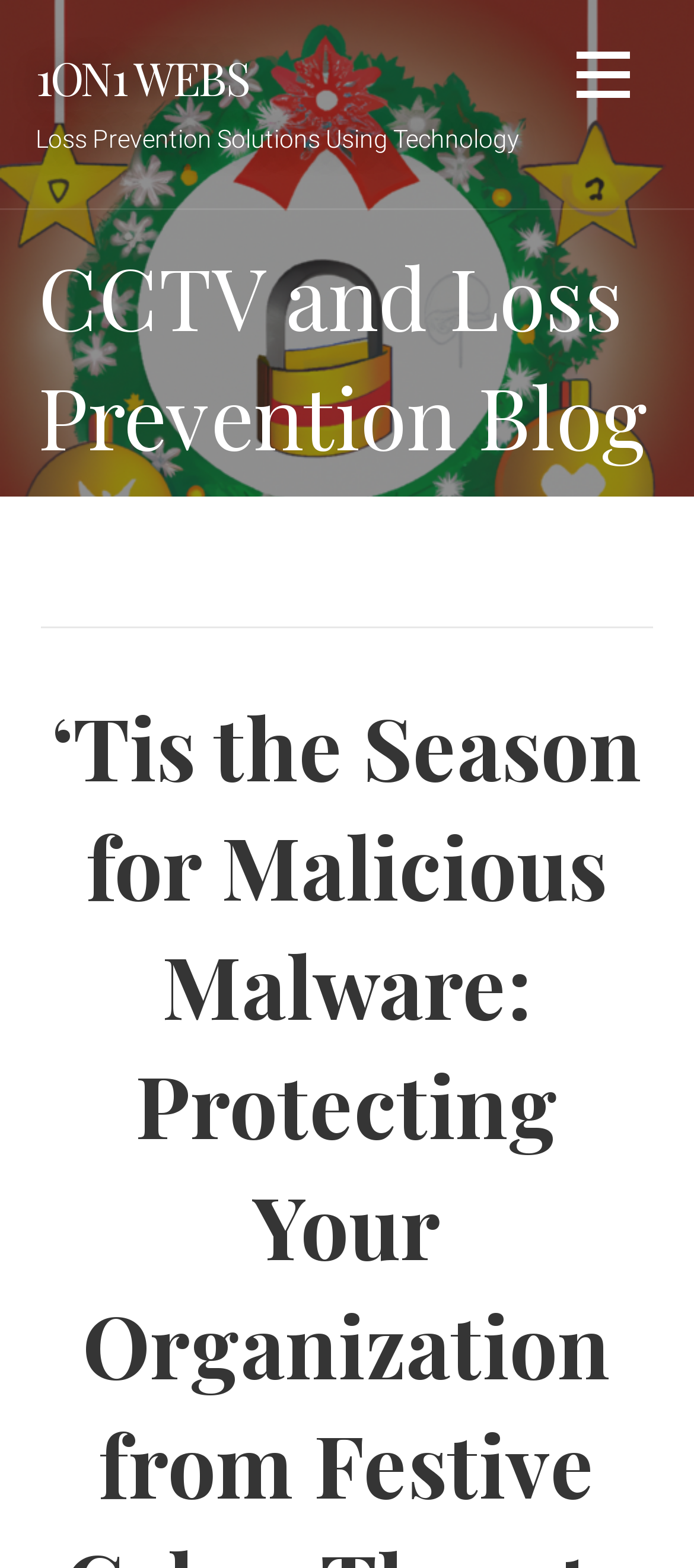Identify the headline of the webpage and generate its text content.

‘Tis the Season for Malicious Malware: Protecting Your Organization from Festive Cyber Threats